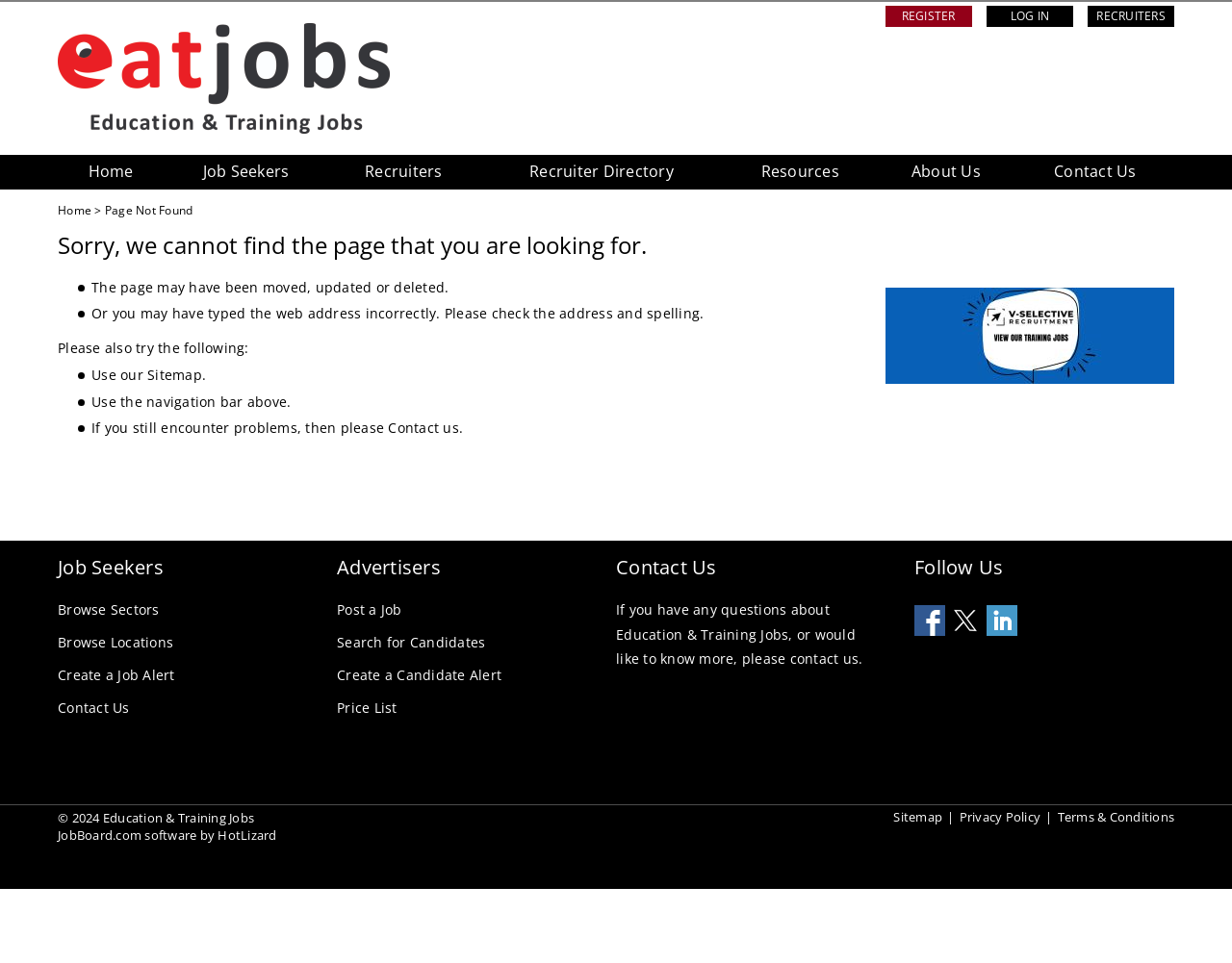Find the bounding box coordinates for the HTML element described as: "Terms & Conditions". The coordinates should consist of four float values between 0 and 1, i.e., [left, top, right, bottom].

[0.858, 0.839, 0.953, 0.857]